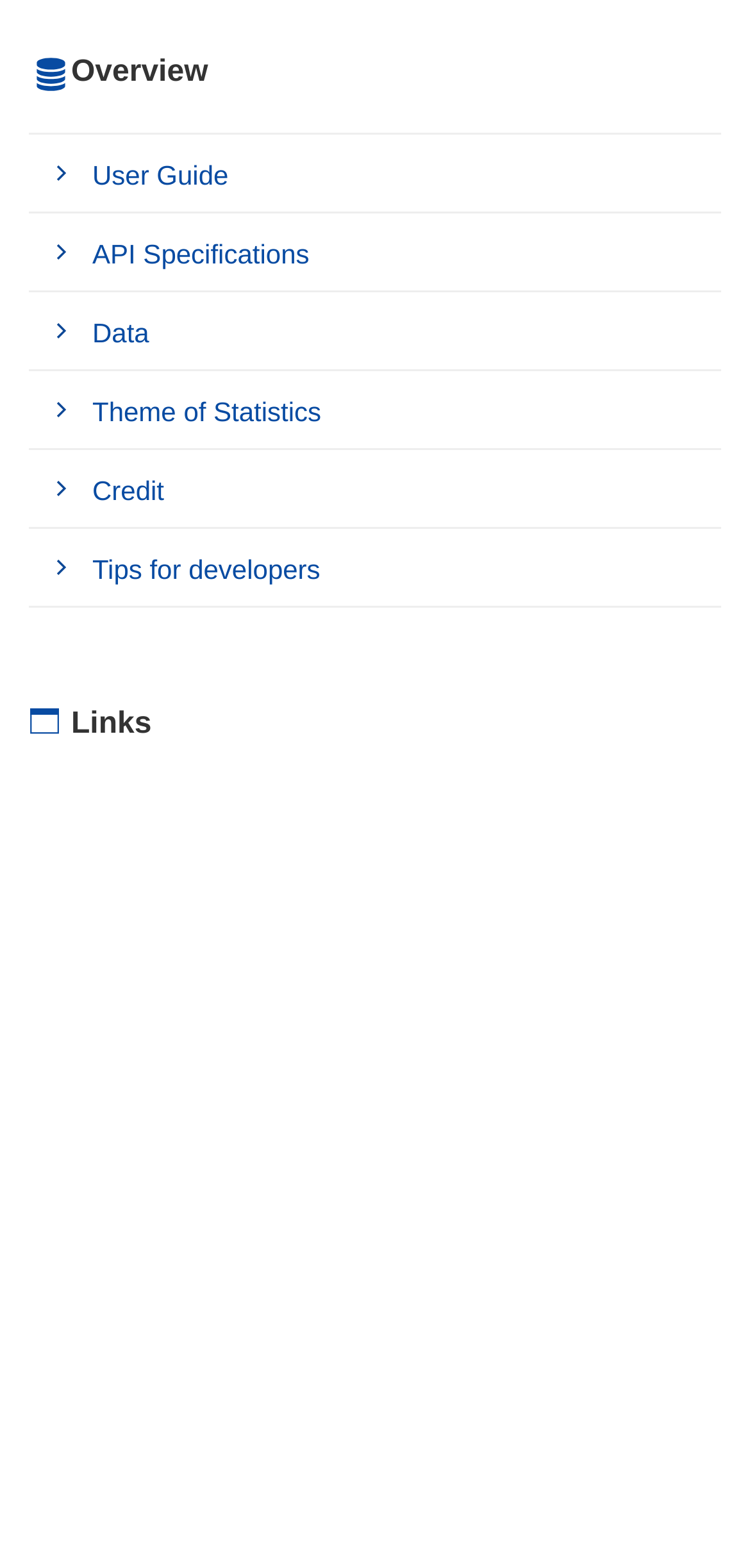What is the first link in the navigation section?
Could you answer the question with a detailed and thorough explanation?

By examining the navigation section, I found that the first link is 'User Guide', which is located at the top of the navigation section with a bounding box coordinate of [0.038, 0.086, 0.962, 0.137].